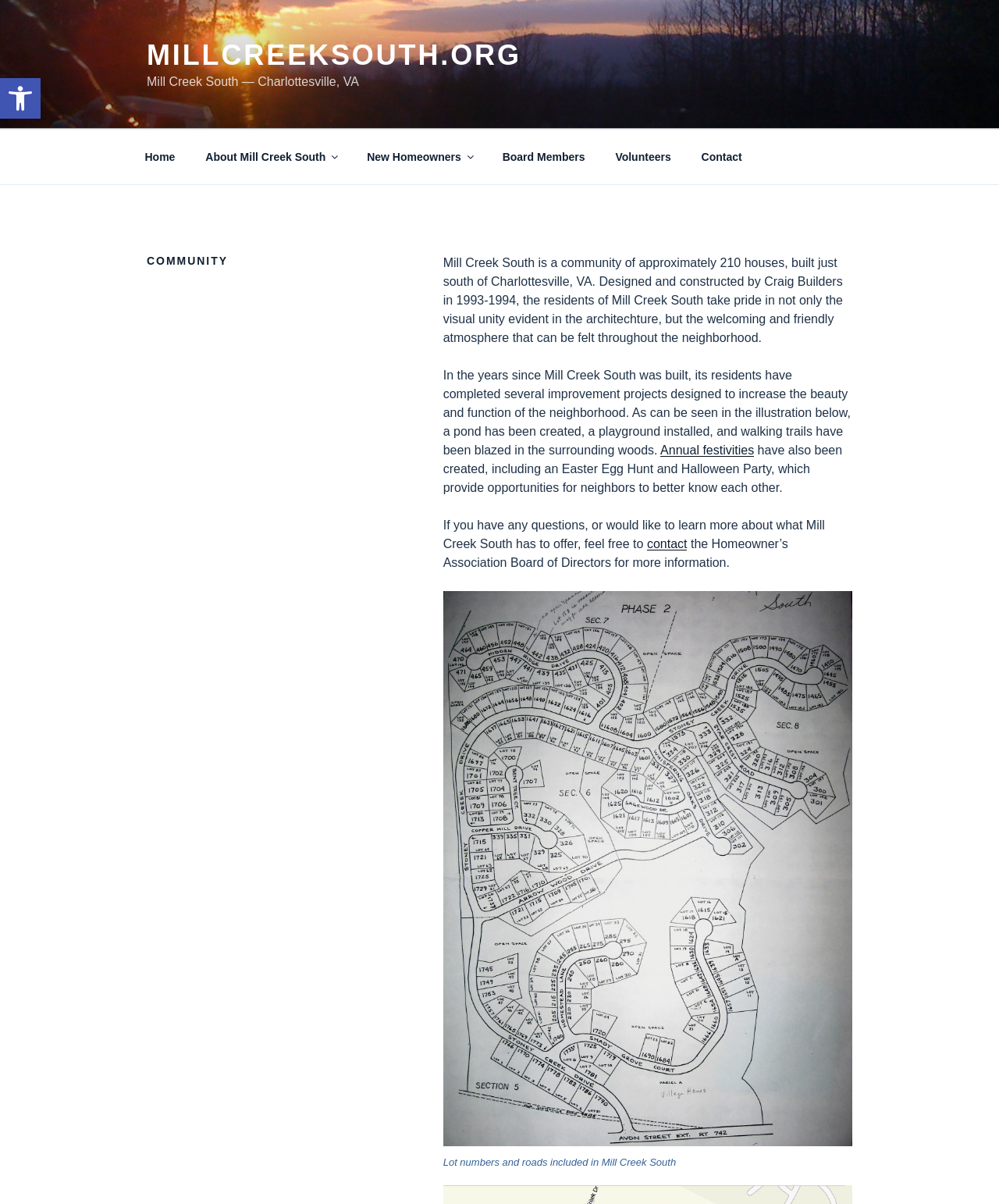Who can be contacted for more information?
Respond with a short answer, either a single word or a phrase, based on the image.

Homeowner’s Association Board of Directors